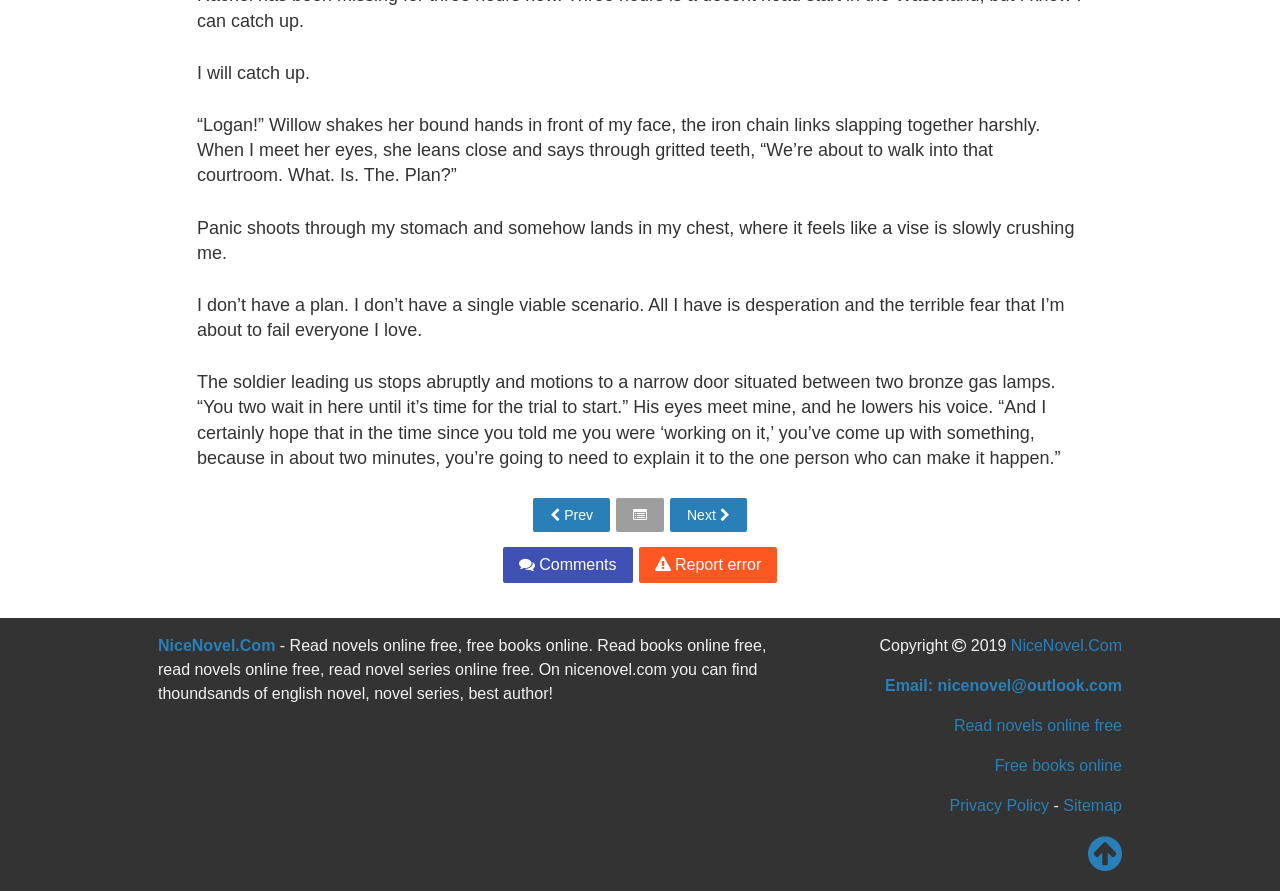What is the emotion expressed by the protagonist?
Look at the image and respond to the question as thoroughly as possible.

The static text 'Panic shoots through my stomach and somehow lands in my chest, where it feels like a vise is slowly crushing me.' suggests that the protagonist is experiencing a strong sense of panic and fear, likely due to the uncertainty and pressure of the upcoming trial.